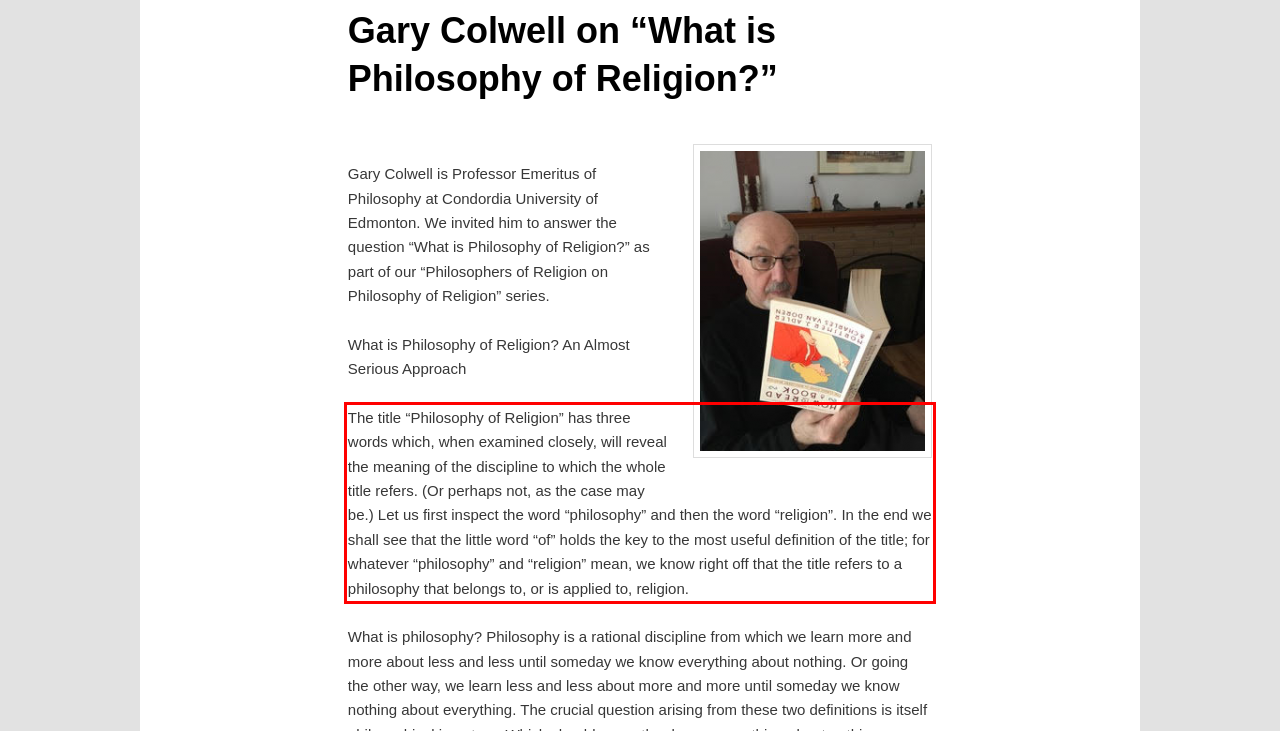From the provided screenshot, extract the text content that is enclosed within the red bounding box.

The title “Philosophy of Religion” has three words which, when examined closely, will reveal the meaning of the discipline to which the whole title refers. (Or perhaps not, as the case may be.) Let us first inspect the word “philosophy” and then the word “religion”. In the end we shall see that the little word “of” holds the key to the most useful definition of the title; for whatever “philosophy” and “religion” mean, we know right off that the title refers to a philosophy that belongs to, or is applied to, religion.